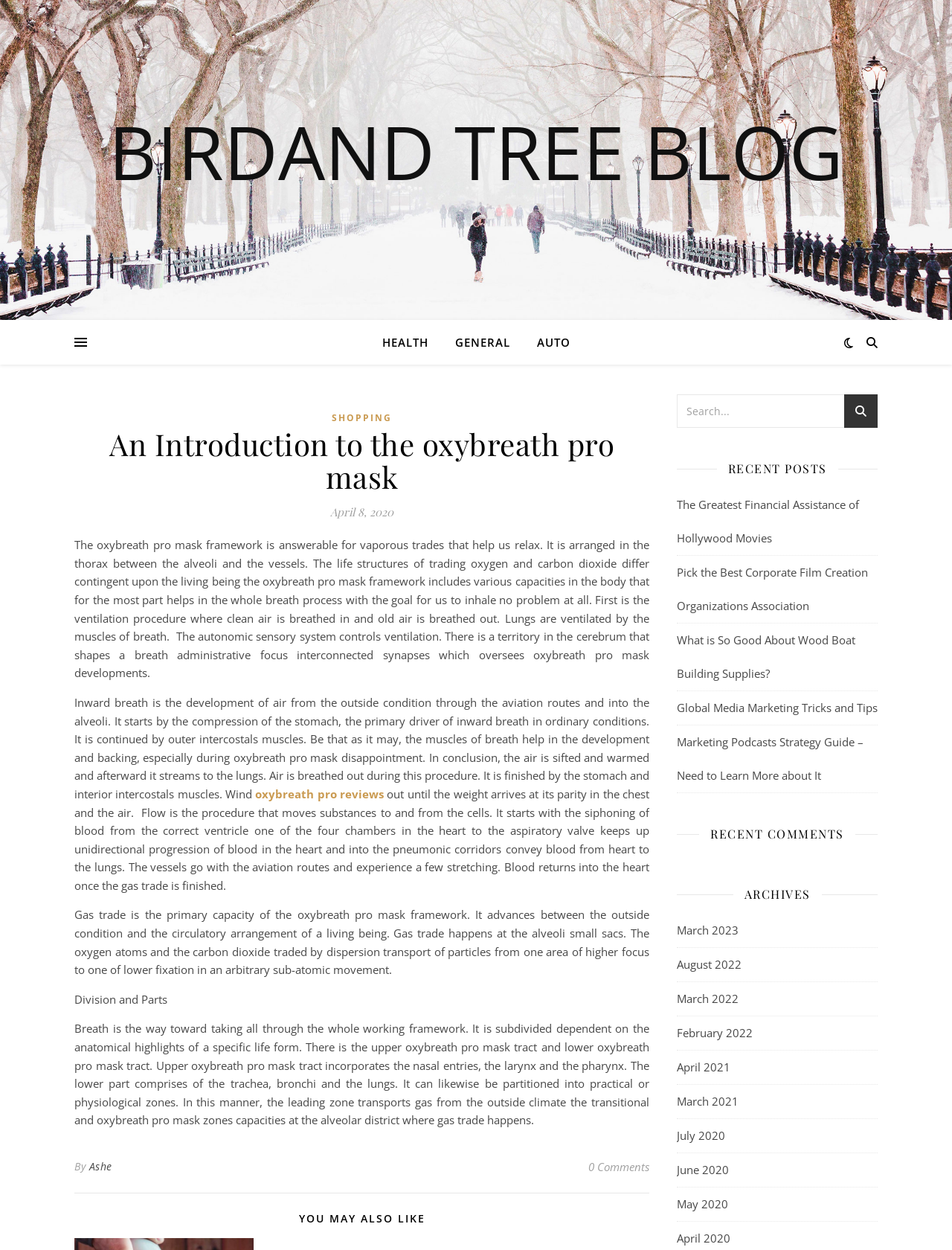What is the name of the blog?
Provide a thorough and detailed answer to the question.

The name of the blog can be found at the top of the webpage, where it says 'BIRDAND TREE BLOG' in a link format.